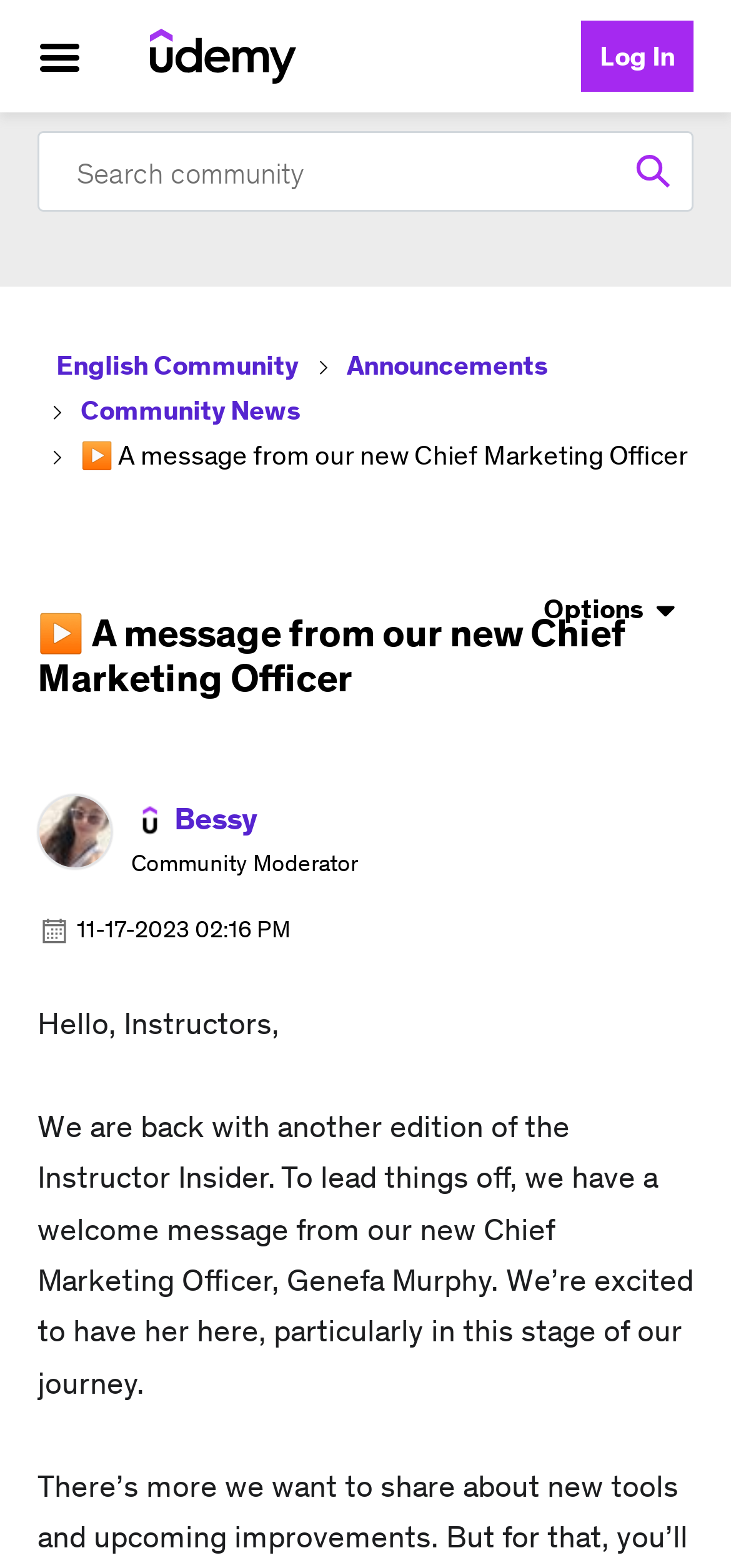Please identify the bounding box coordinates of the region to click in order to complete the task: "Log In". The coordinates must be four float numbers between 0 and 1, specified as [left, top, right, bottom].

[0.795, 0.013, 0.949, 0.059]